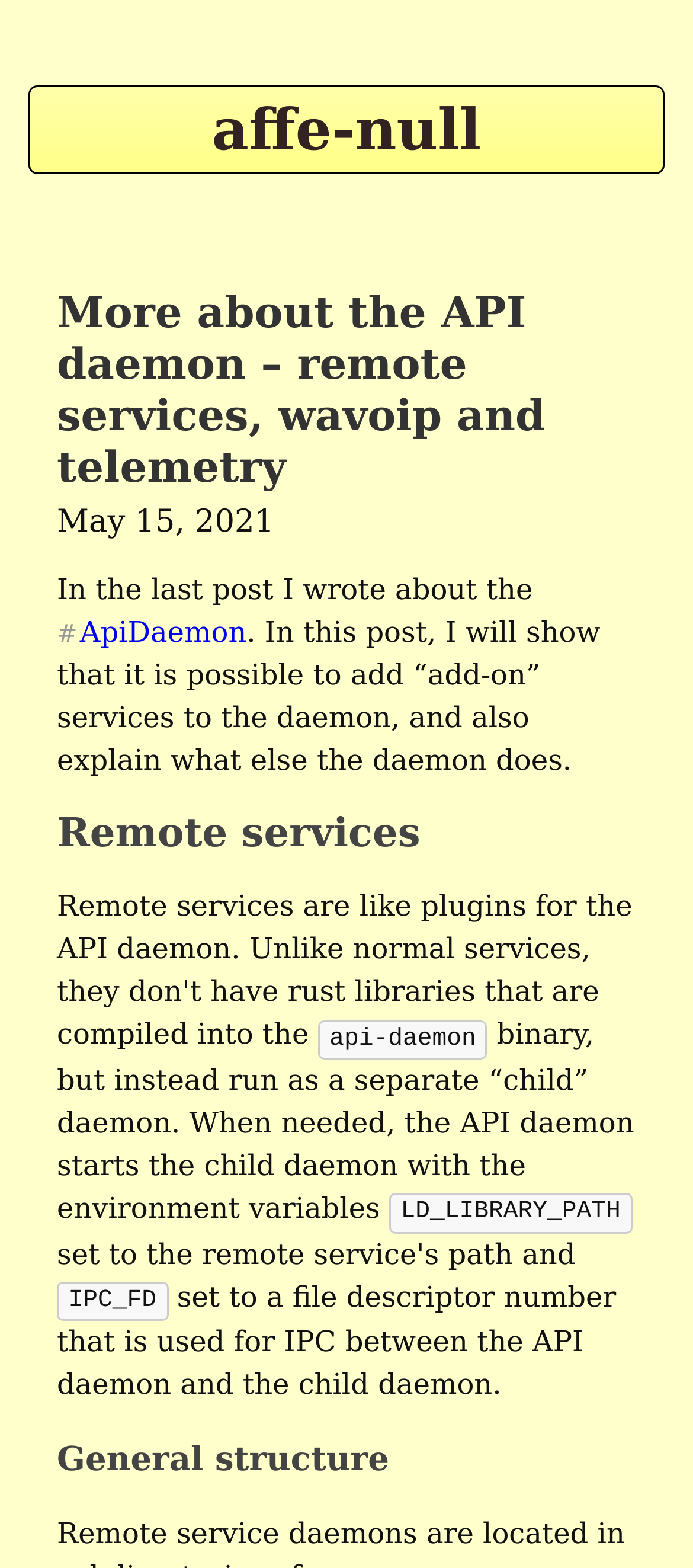Provide your answer in a single word or phrase: 
What is the topic of the blog post?

API daemon